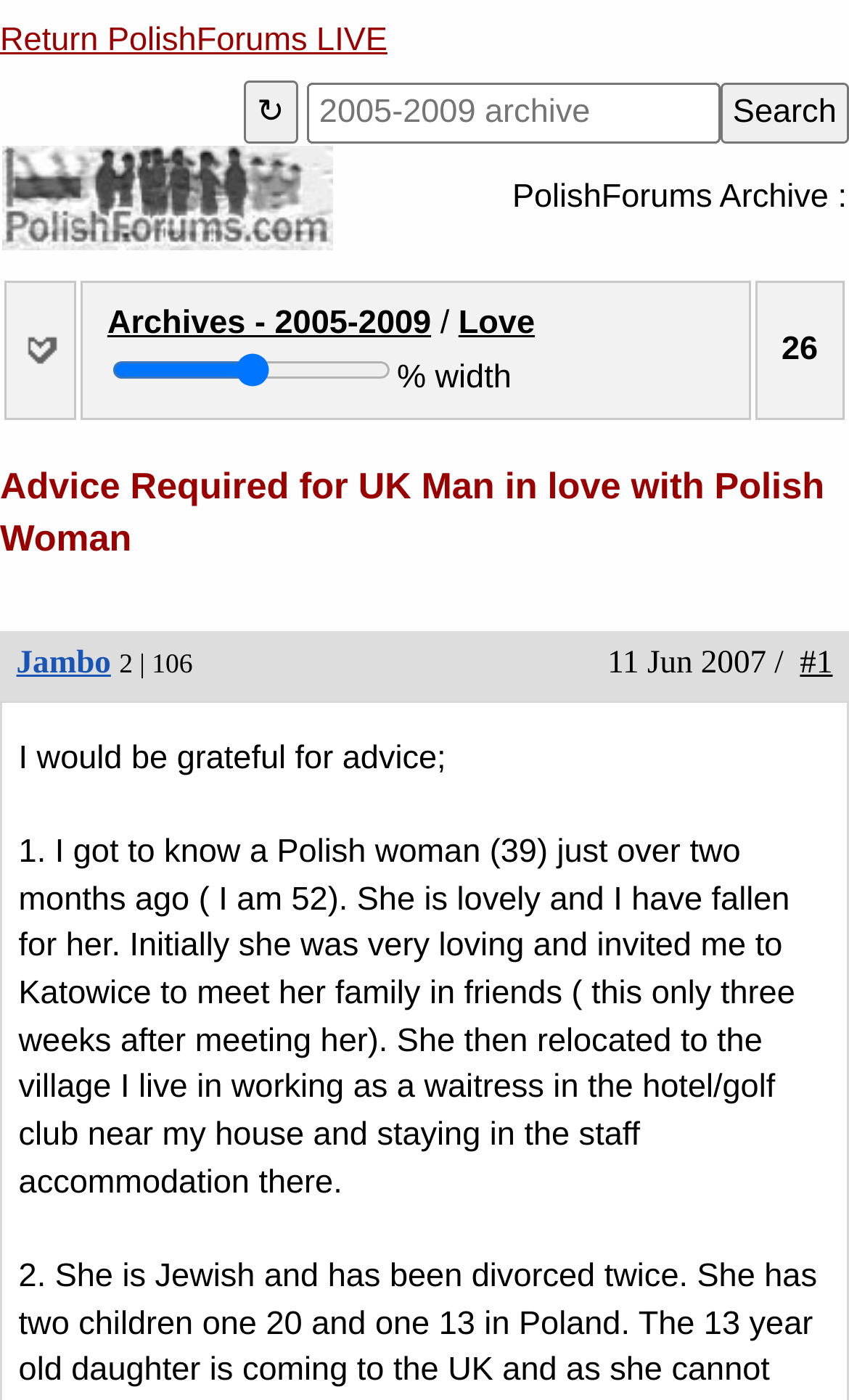Please identify the bounding box coordinates of the clickable area that will fulfill the following instruction: "Click on the thread #1". The coordinates should be in the format of four float numbers between 0 and 1, i.e., [left, top, right, bottom].

[0.942, 0.462, 0.981, 0.487]